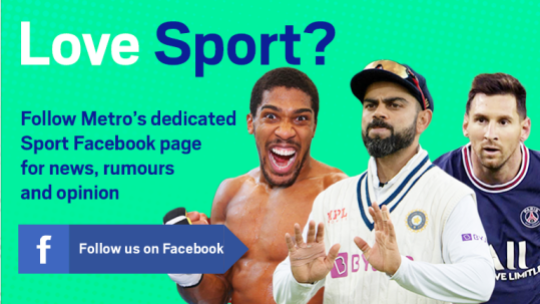Please give a succinct answer to the question in one word or phrase:
How many athletes are highlighted in the image?

Three